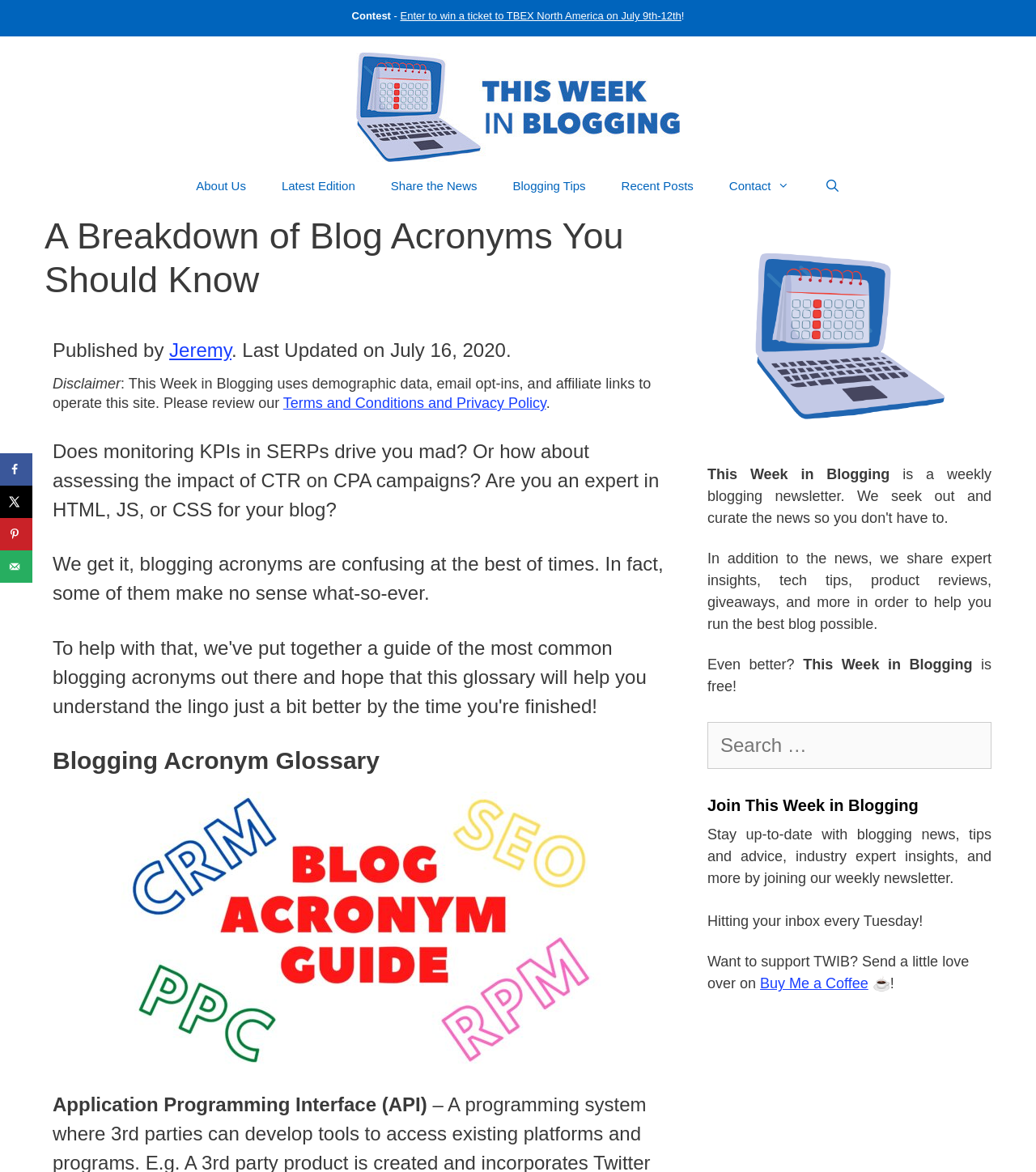Describe every aspect of the webpage comprehensively.

This webpage is about understanding blogging terminology, specifically focusing on common blog acronyms. At the top, there is a banner with a link to "This Week in Blogging" and an image associated with it. Below the banner, there is a navigation menu with links to "About Us", "Latest Edition", "Share the News", "Blogging Tips", "Recent Posts", "Contact", and "Open Search Bar".

The main content of the page is divided into sections. The first section has a heading "A Breakdown of Blog Acronyms You Should Know" and a subheading "Published by Jeremy" with the date "July 16, 2020". There is also a disclaimer section with a link to "Terms and Conditions and Privacy Policy".

The next section has a series of paragraphs discussing the confusion surrounding blogging acronyms and the importance of understanding them. Below this, there is a heading "Blogging Acronym Glossary" and an image of a cover page for blog acronyms.

To the right of the main content, there are three complementary sections. The first section has an image of the "This Week in Blogging" logo and a paragraph describing the benefits of the newsletter. The second section has a search box with a label "Search for:". The third section has a heading "Join This Week in Blogging" and a paragraph encouraging users to join the weekly newsletter.

On the left side of the page, there is a social sharing sidebar with links to share the content on Facebook, X, and Pinterest, as well as a button to send the content over email.